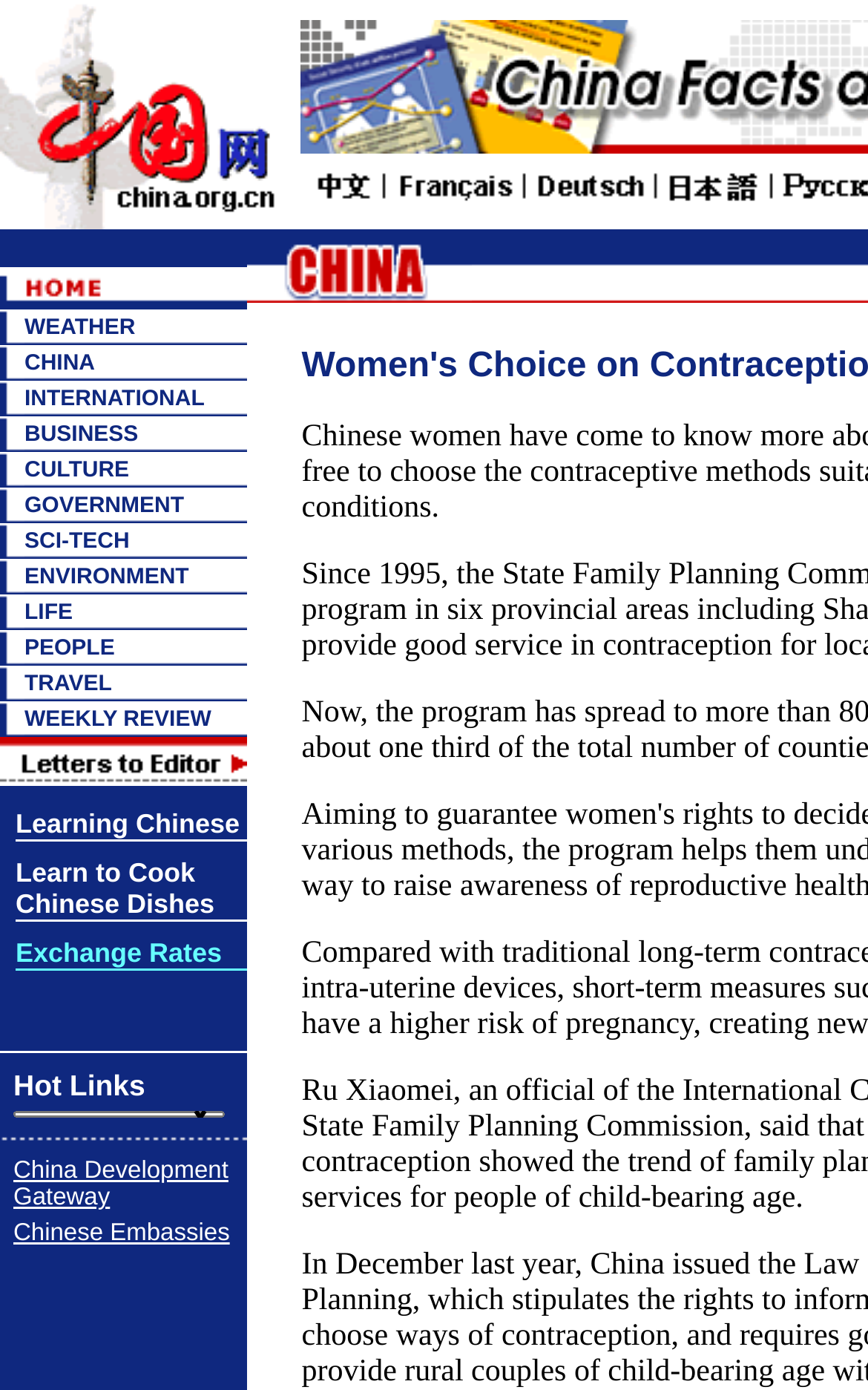Generate a detailed explanation of the webpage's features and information.

This webpage is about Women's Choice on Contraception Protected. At the top, there is a logo image with a link, accompanied by two small images on the right side. Below the logo, there is a table with multiple rows, each containing a set of links and images. The links are categorized into different sections, including WEATHER, CHINA, INTERNATIONAL, BUSINESS, CULTURE, GOVERNMENT, SCI-TECH, ENVIRONMENT, LIFE, PEOPLE, and TRAVEL. Each section has a corresponding image on the left side. The links are arranged in a vertical column, with the images aligned to the left of each link. The webpage appears to be a news or information portal, with various categories and links to related articles or pages.